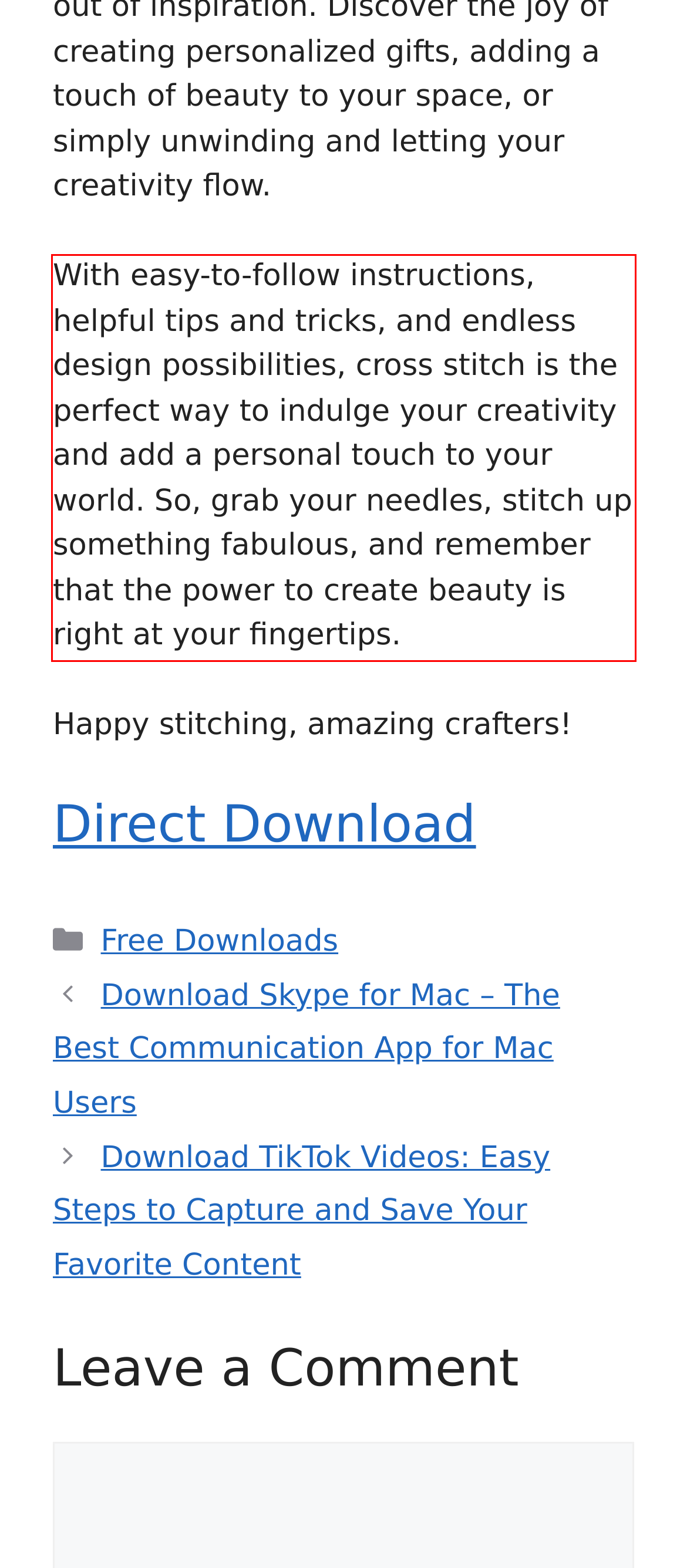Examine the webpage screenshot and use OCR to recognize and output the text within the red bounding box.

With easy-to-follow instructions, helpful tips and tricks, and endless design possibilities, cross stitch is the perfect way to indulge your creativity and add a personal touch to your world. So, grab your needles, stitch up something fabulous, and remember that the power to create beauty is right at your fingertips.